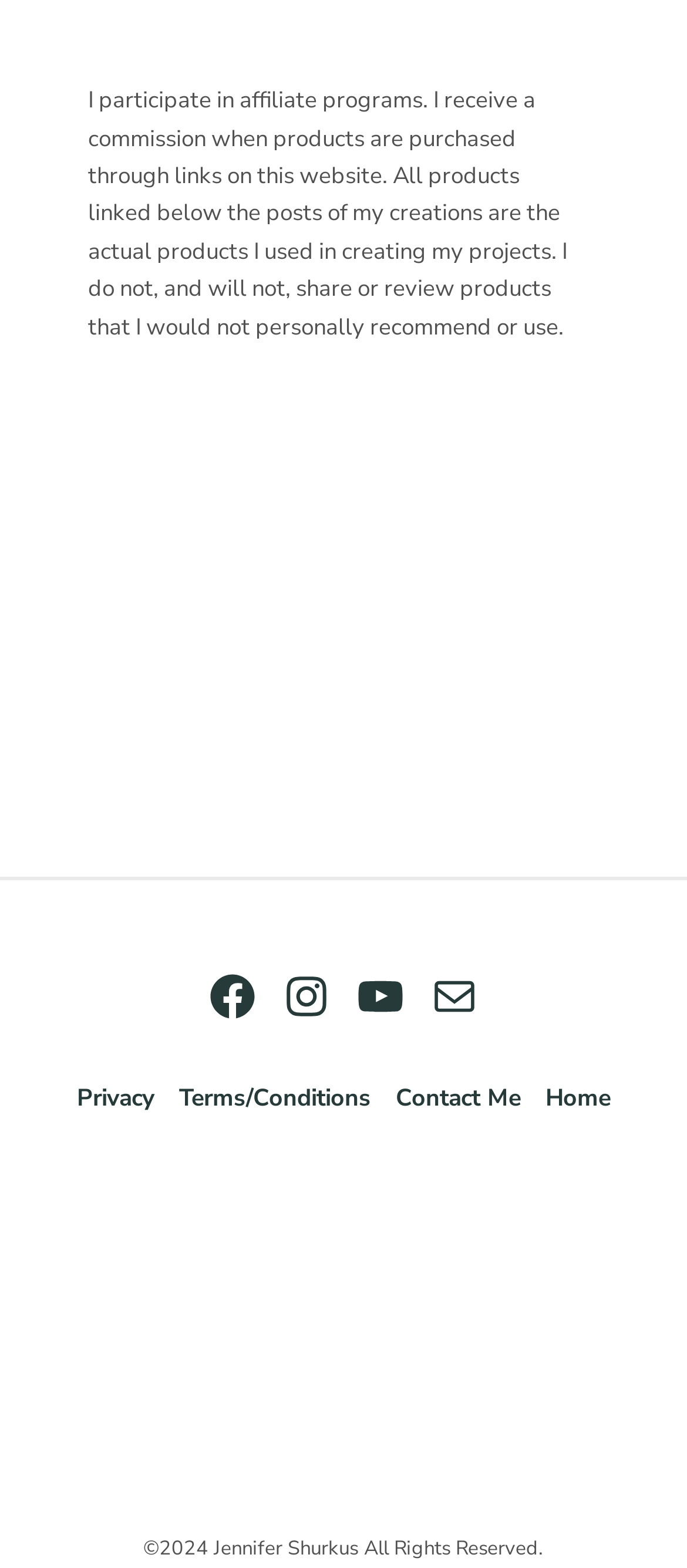Can you find the bounding box coordinates of the area I should click to execute the following instruction: "click the Blick Logo"?

[0.618, 0.278, 0.889, 0.469]